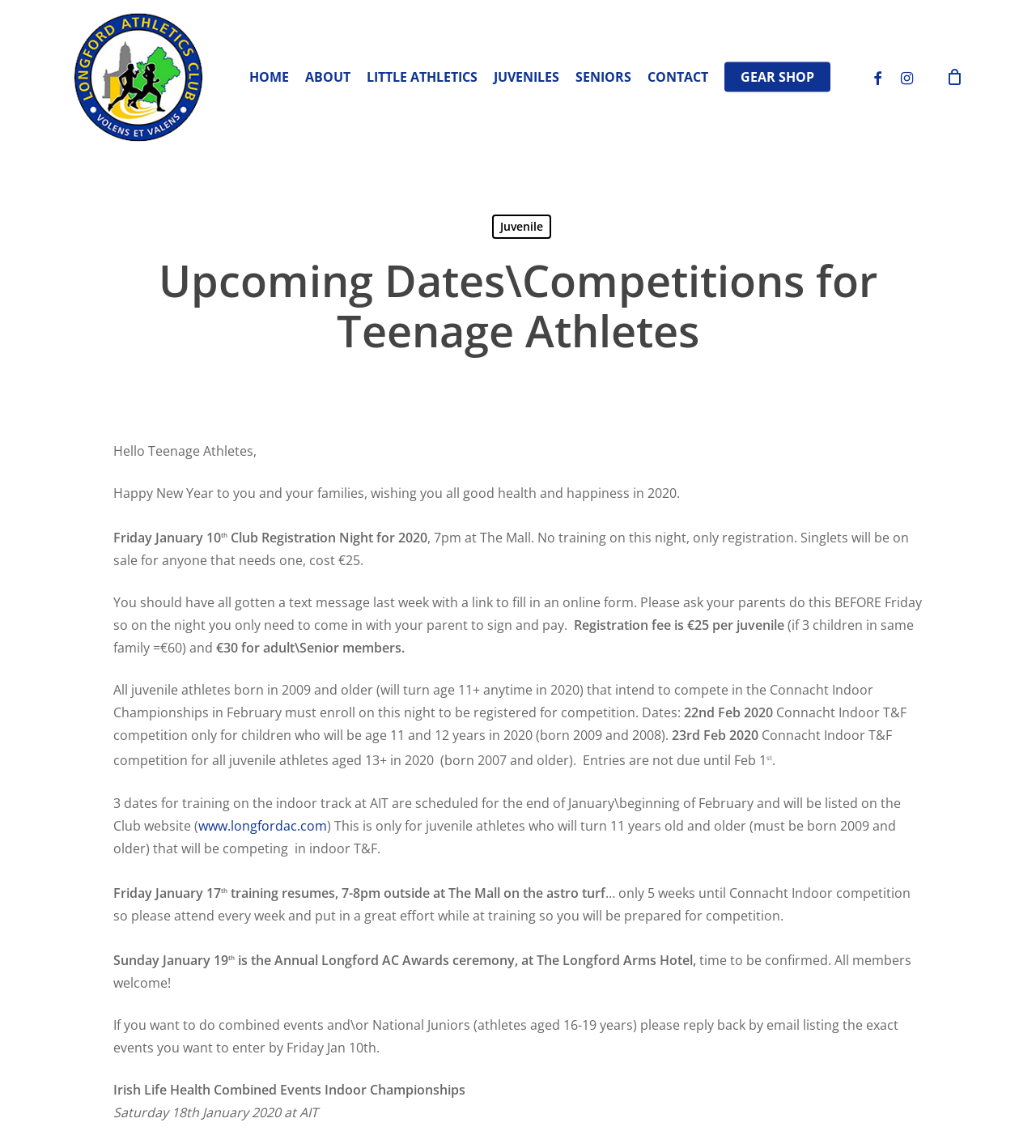Could you locate the bounding box coordinates for the section that should be clicked to accomplish this task: "Visit www.longfordac.com".

[0.191, 0.711, 0.316, 0.727]